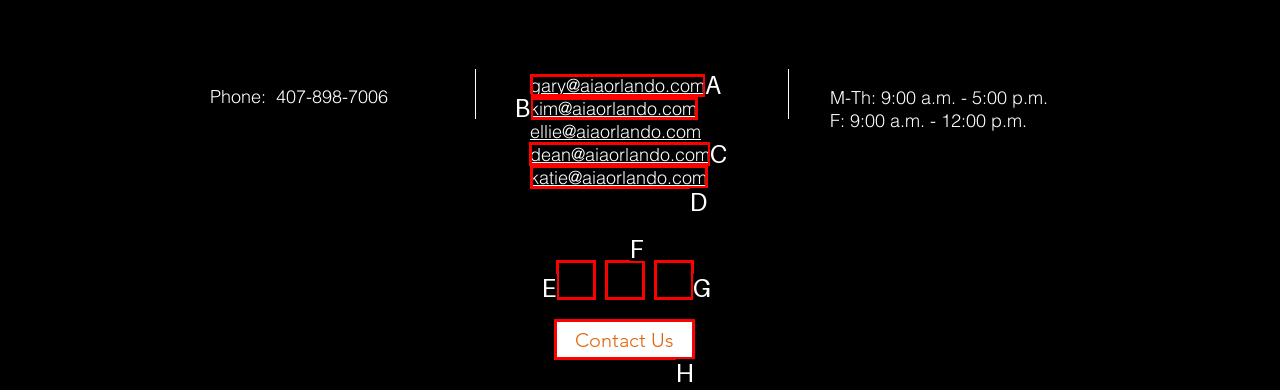Specify the letter of the UI element that should be clicked to achieve the following: Send an email to Dean
Provide the corresponding letter from the choices given.

C